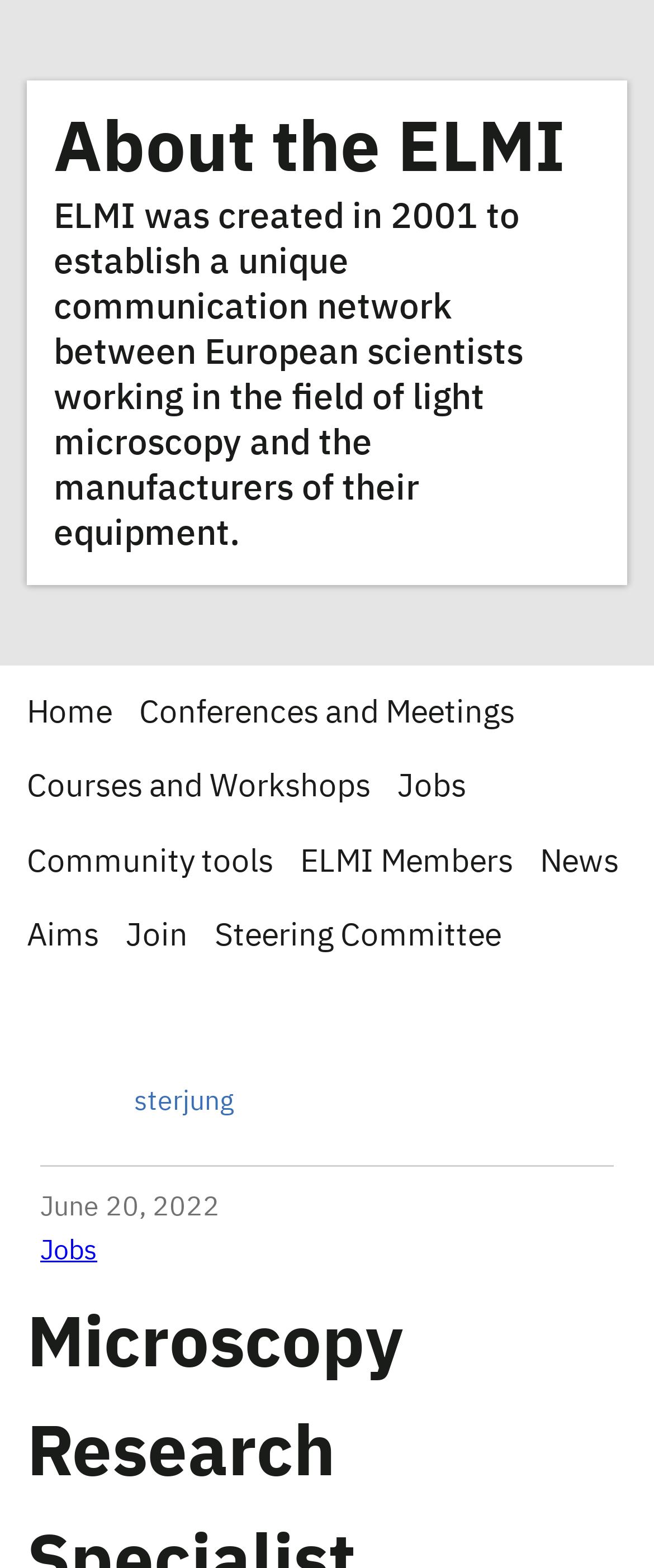Determine the bounding box coordinates of the UI element described below. Use the format (top-left x, top-left y, bottom-right x, bottom-right y) with floating point numbers between 0 and 1: parent_node: sterjung

[0.062, 0.678, 0.185, 0.73]